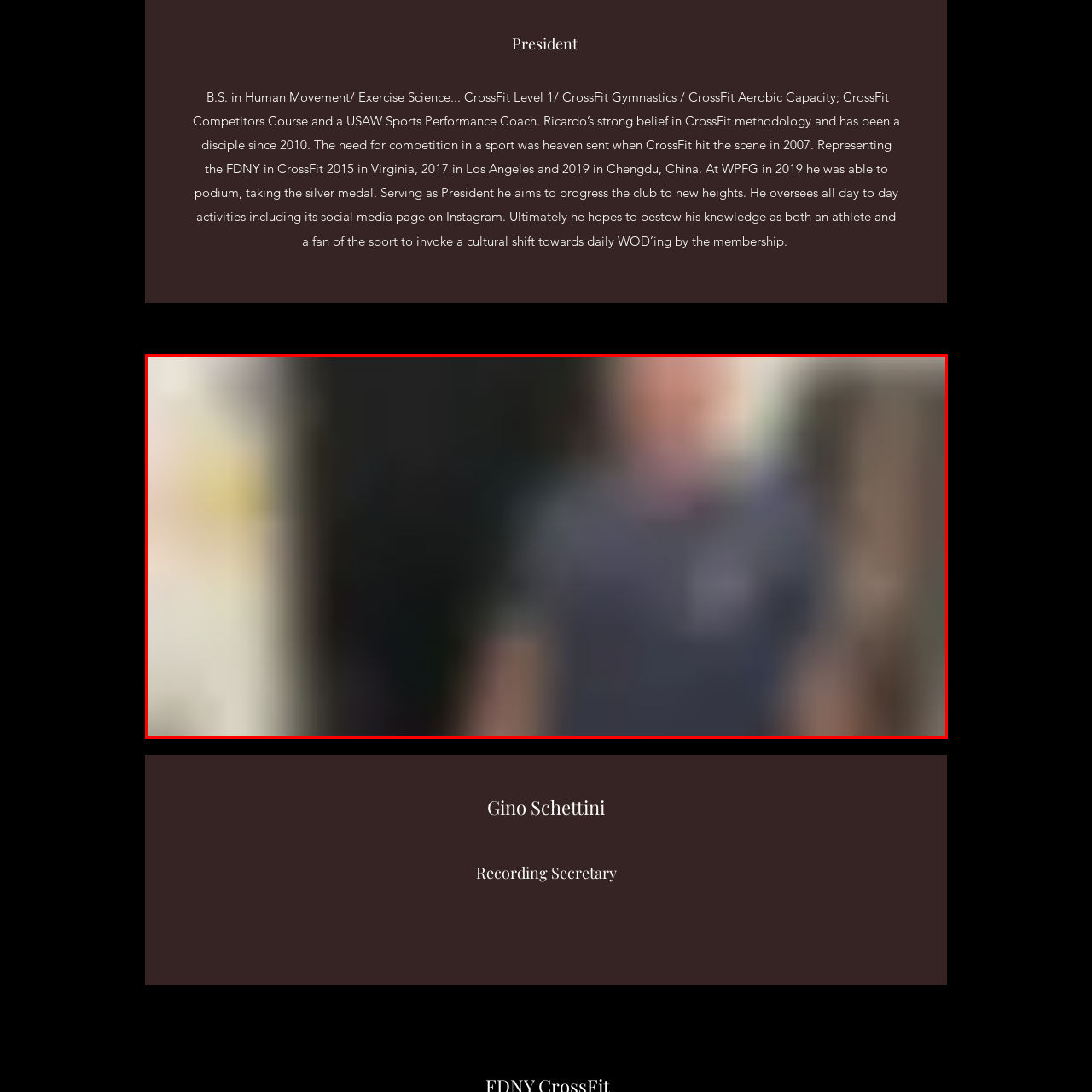Pay attention to the section of the image delineated by the white outline and provide a detailed response to the subsequent question, based on your observations: 
What social media platform does Gino use?

As mentioned in the caption, Gino engages the community through social media platforms, specifically Instagram, where he is active and promotes fitness and competition.